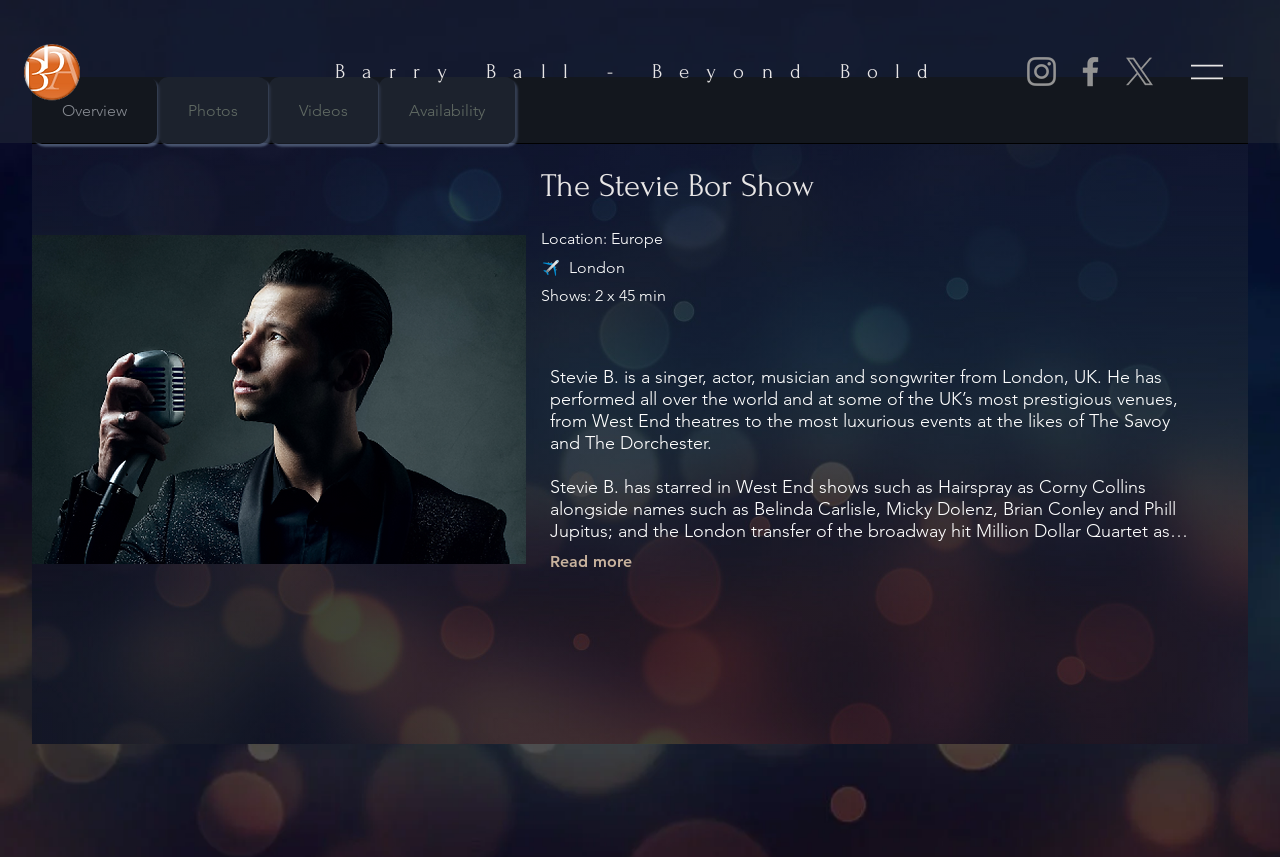What is the role of Stevie B. in the West End show 'Fiddler on the Roof'?
Using the information from the image, answer the question thoroughly.

I found the answer by looking at the text 'He also played the role of Perchick in the national tour of Fiddler on the Roof...' which indicates that Stevie B. played the role of Perchick in the West End show 'Fiddler on the Roof'.